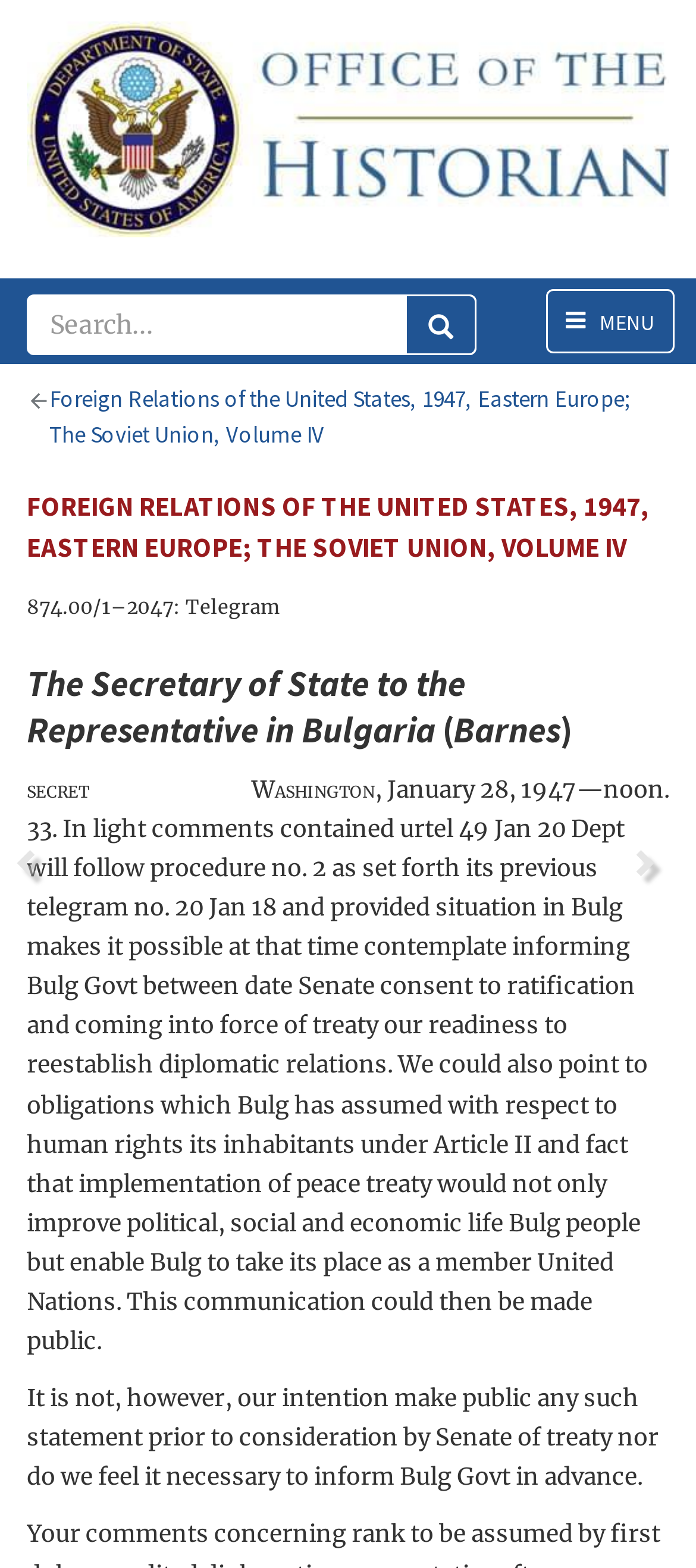Extract the bounding box for the UI element that matches this description: "alt="Office of the Historian"".

[0.038, 0.014, 0.962, 0.151]